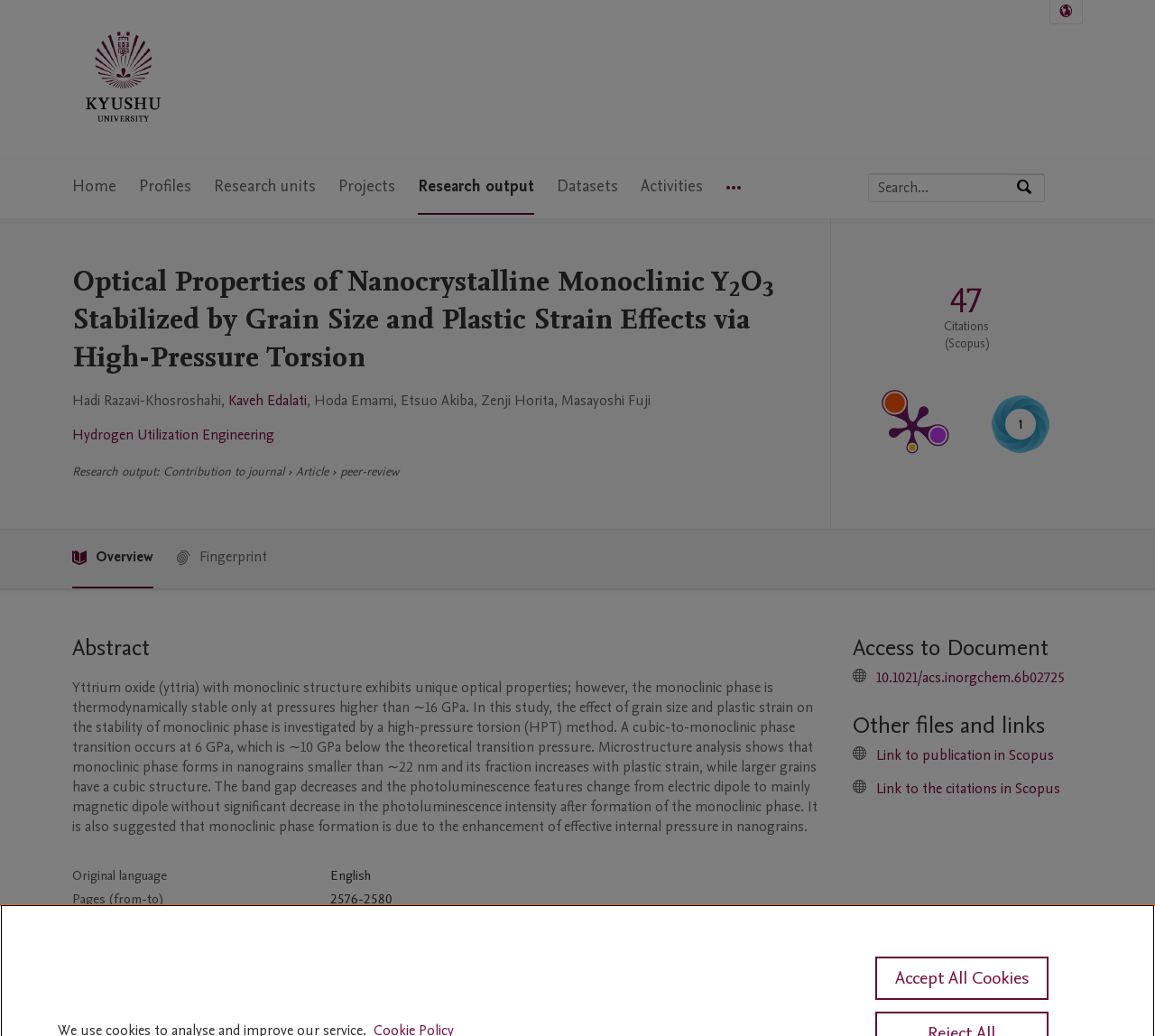Can you find the bounding box coordinates for the element to click on to achieve the instruction: "Select language"?

[0.909, 0.001, 0.937, 0.023]